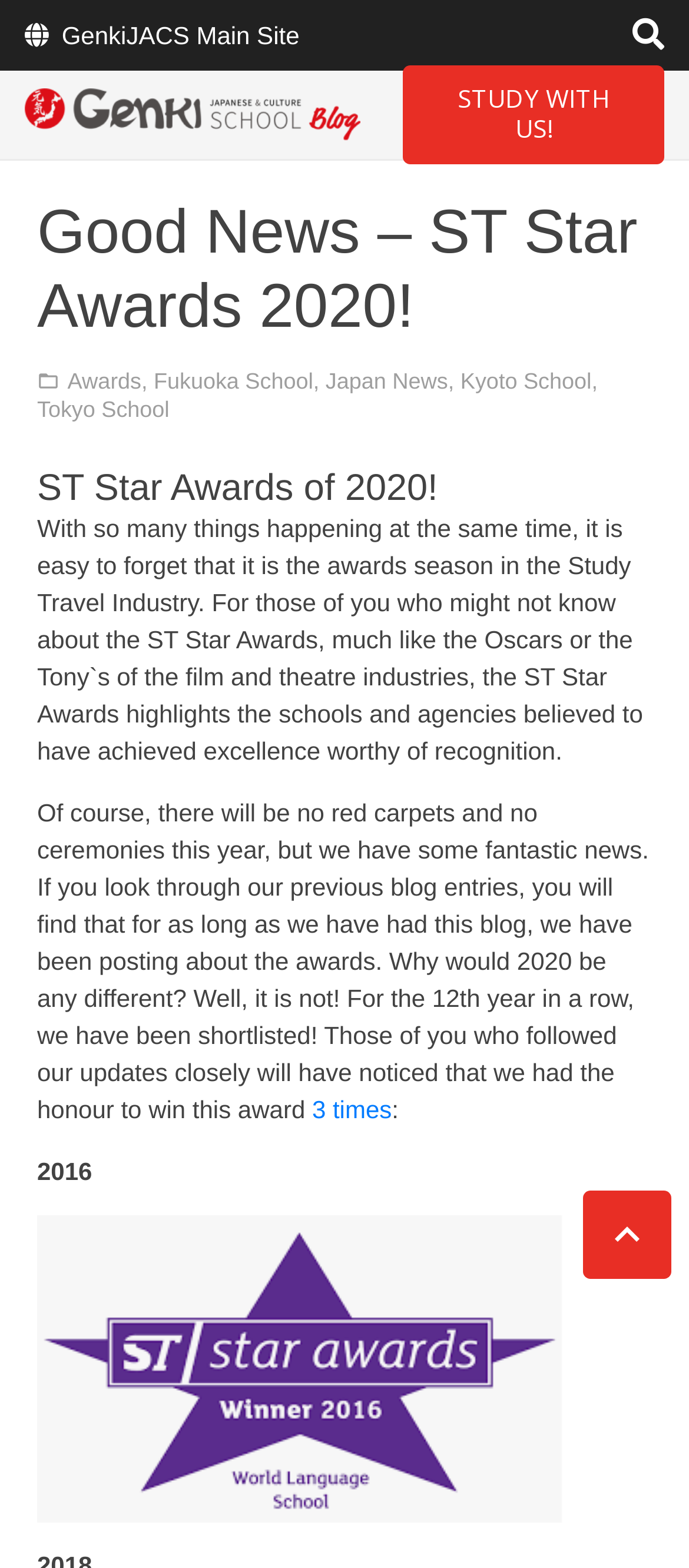Answer the question with a brief word or phrase:
How many times has the school won the ST Star Awards?

3 times